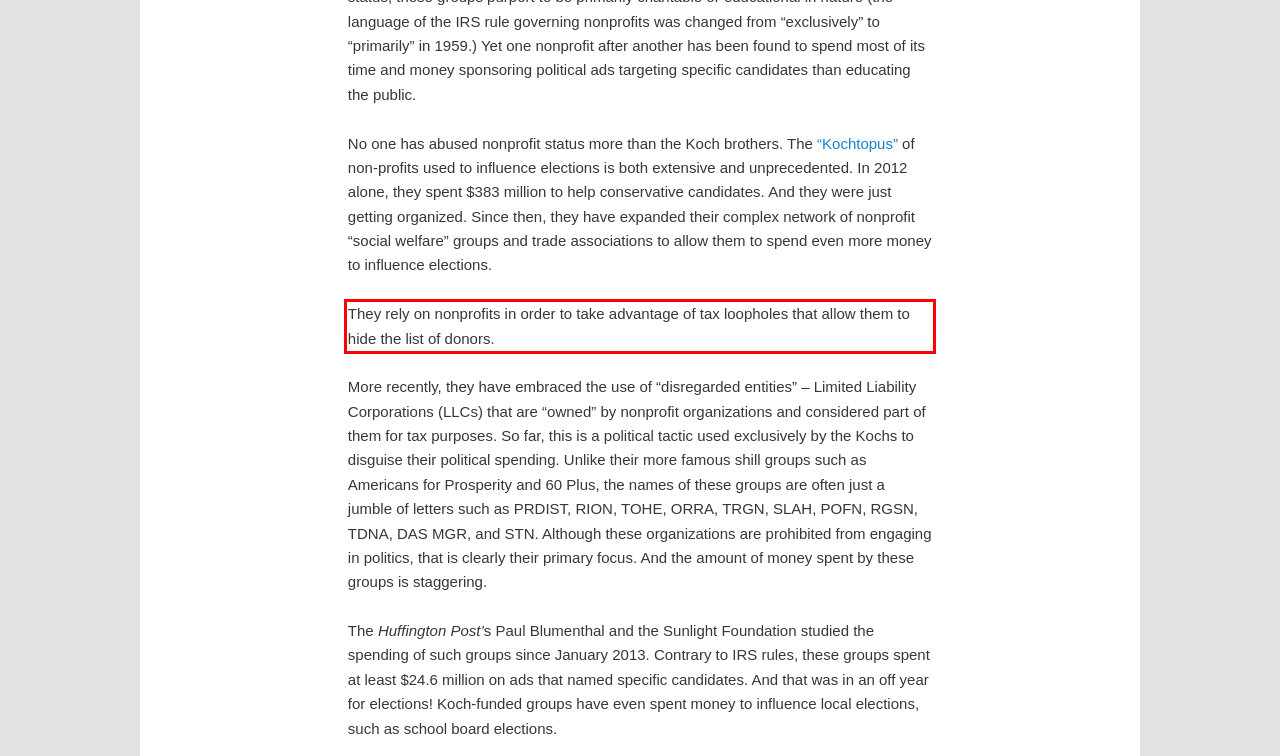You are provided with a webpage screenshot that includes a red rectangle bounding box. Extract the text content from within the bounding box using OCR.

They rely on nonprofits in order to take advantage of tax loopholes that allow them to hide the list of donors.